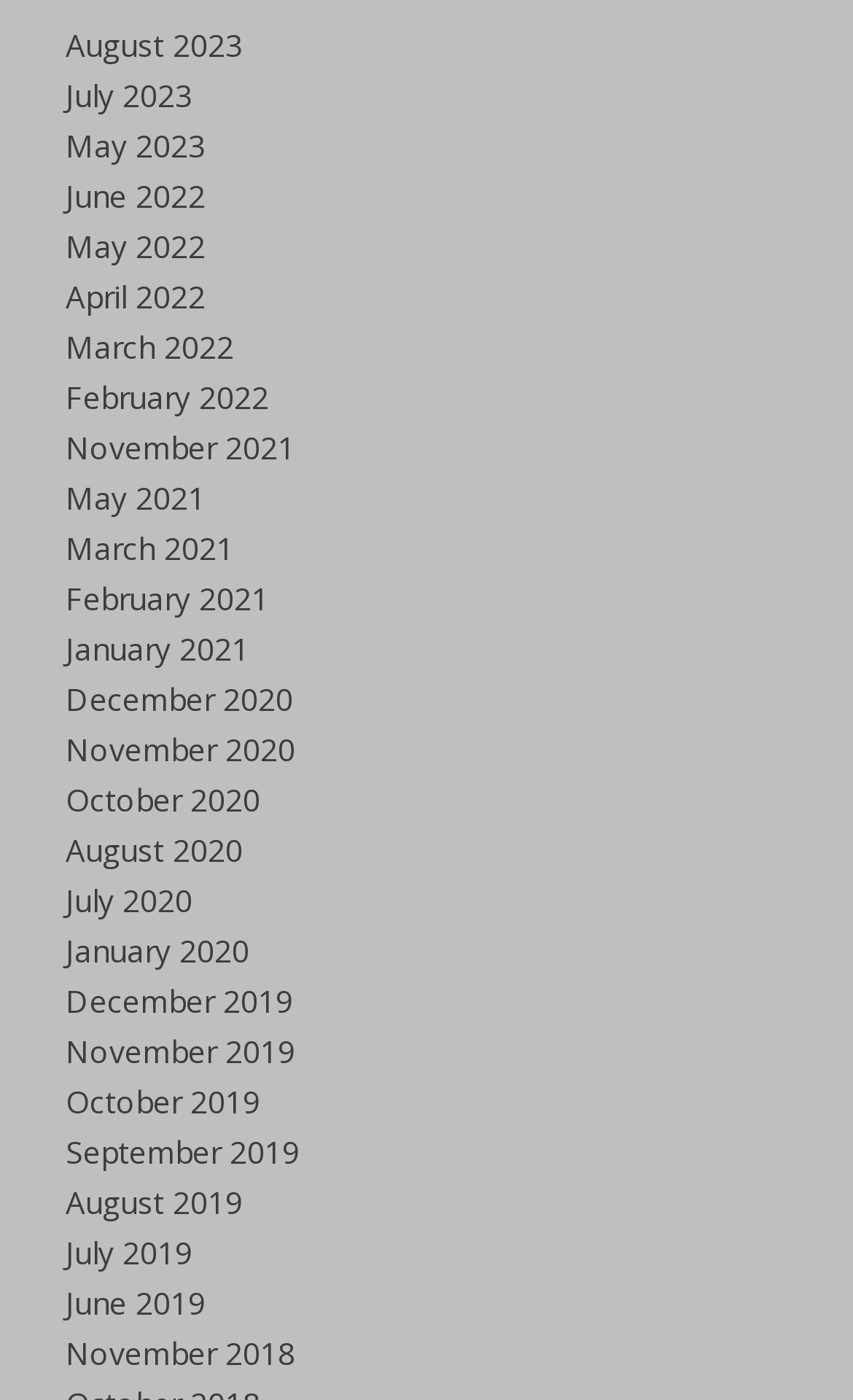Please give a succinct answer using a single word or phrase:
What is the latest month available on this webpage?

August 2023